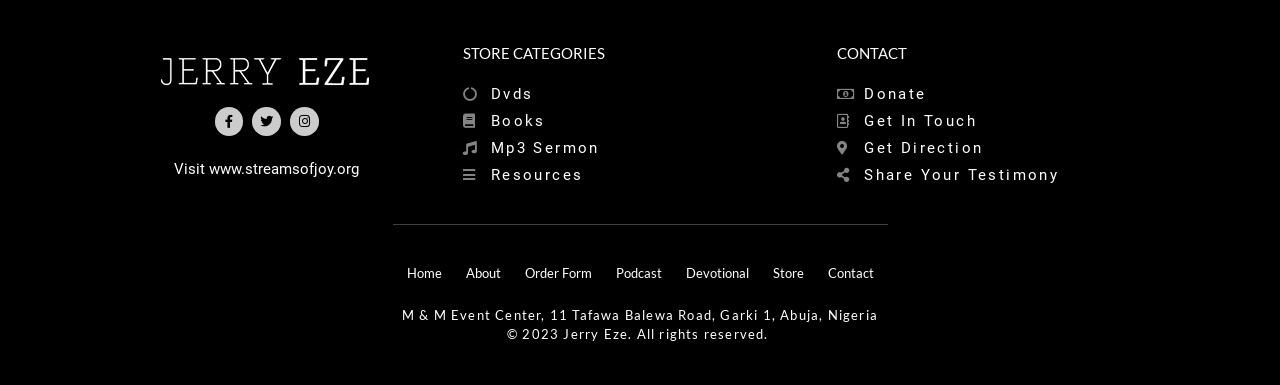What are the categories in the store?
Please give a detailed answer to the question using the information shown in the image.

Under the 'STORE CATEGORIES' heading, I found four categories listed, which are Dvds, Books, Mp3 Sermon, and Resources, indicating the types of products available in the store.